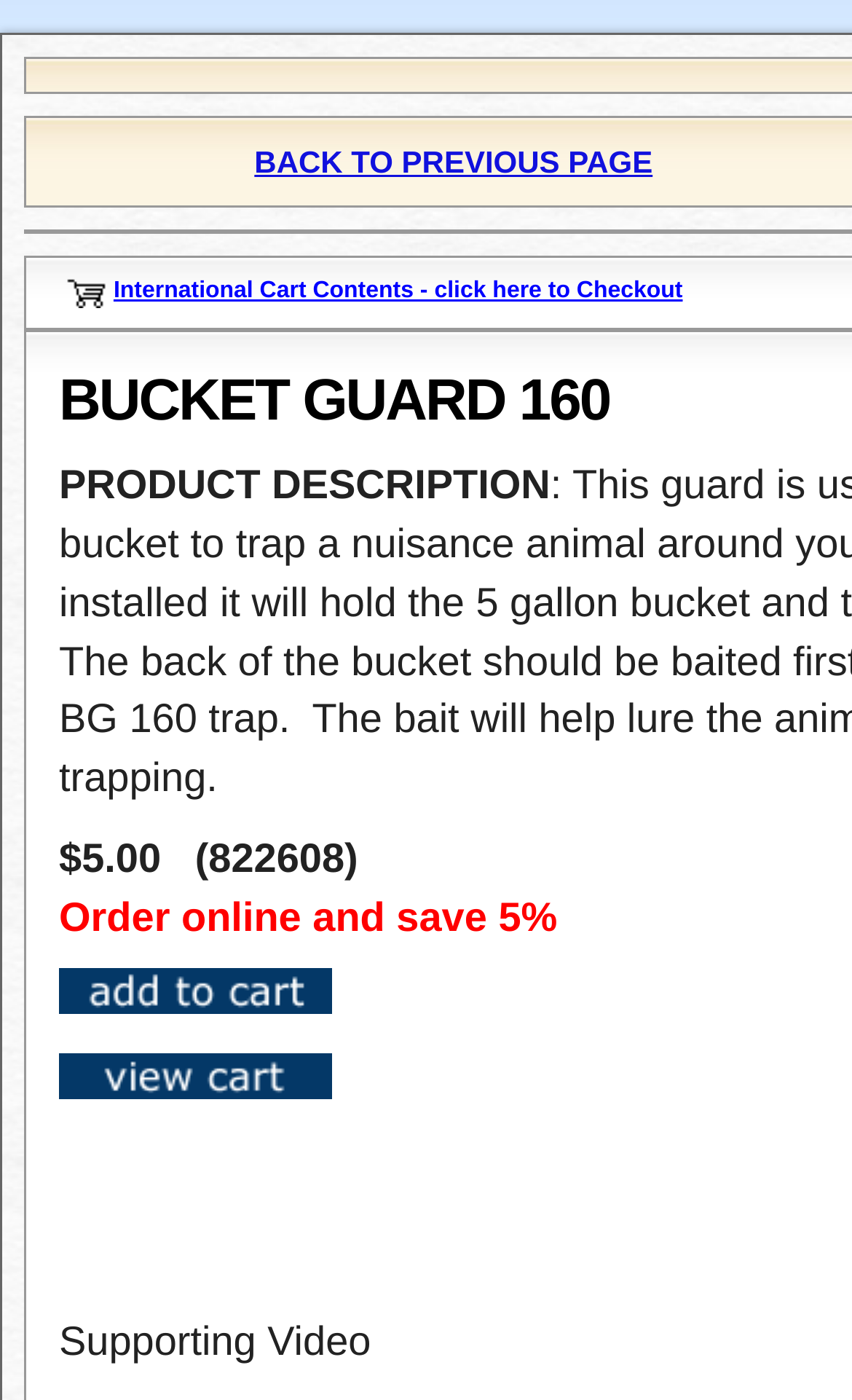What is the discount for ordering online?
With the help of the image, please provide a detailed response to the question.

The discount for ordering online can be found in the StaticText element with the text 'Order online and save 5%' which is located in the LayoutTable. This element is a child of the LayoutTableRow and has a bounding box with coordinates [0.069, 0.638, 0.654, 0.67].